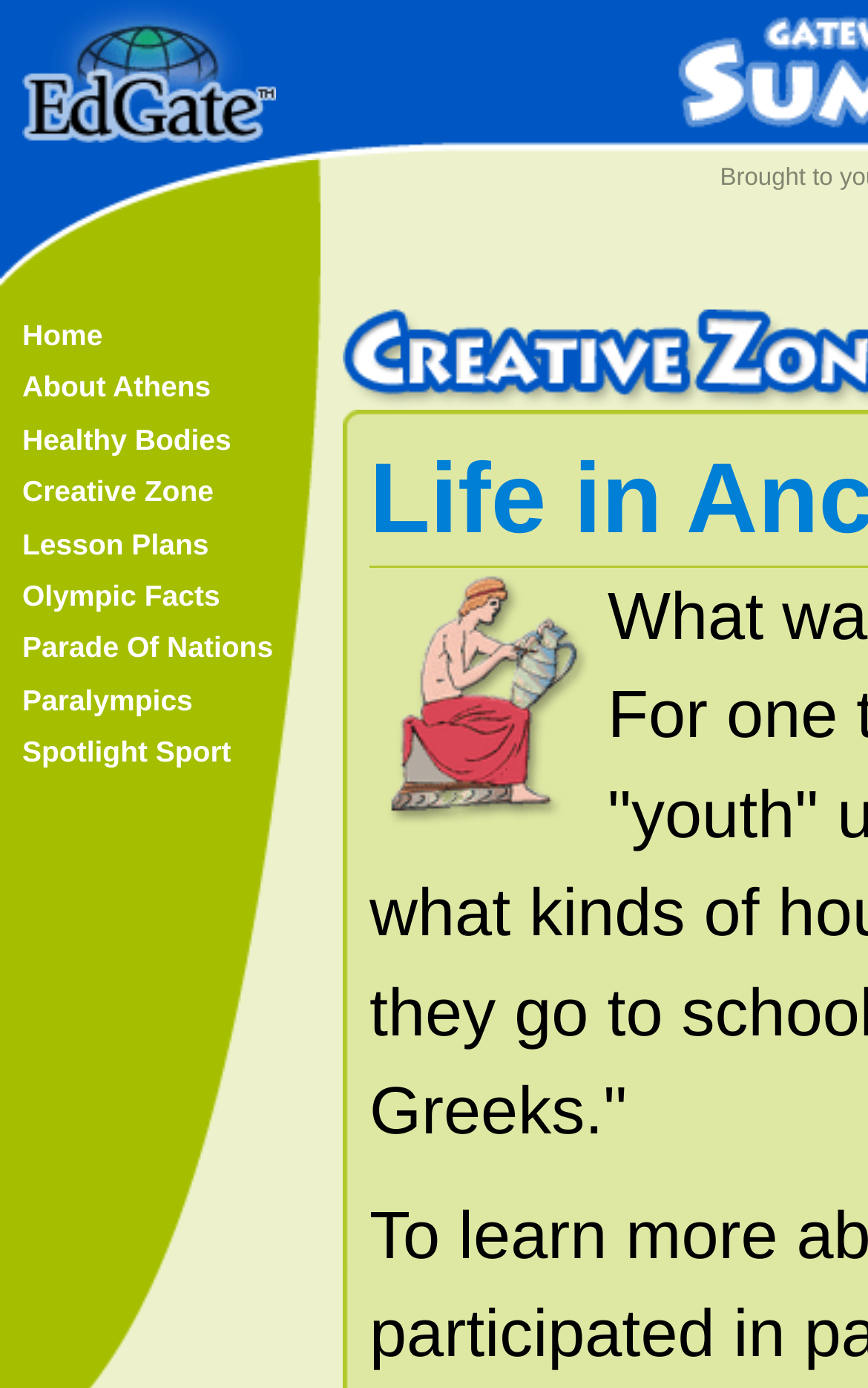Please identify the bounding box coordinates of the element I should click to complete this instruction: 'Click the EdGate link'. The coordinates should be given as four float numbers between 0 and 1, like this: [left, top, right, bottom].

[0.026, 0.088, 0.318, 0.107]